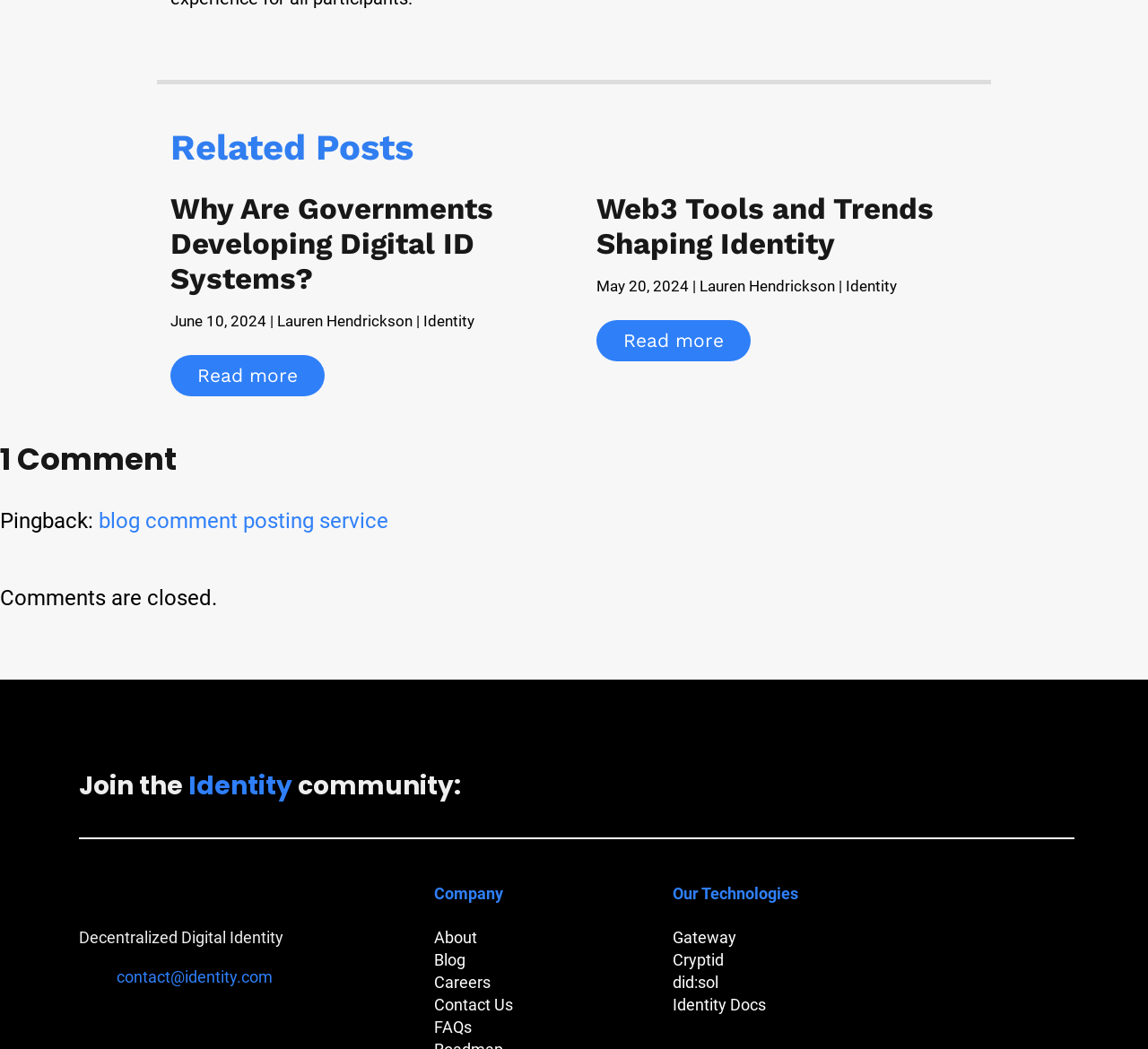Determine the bounding box coordinates for the area you should click to complete the following instruction: "Read more about 'Why Are Governments Developing Digital ID Systems?'".

[0.148, 0.338, 0.283, 0.377]